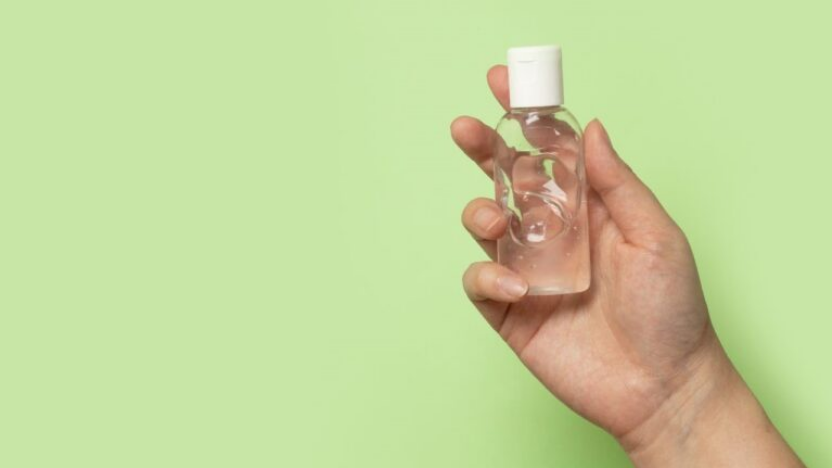Provide a comprehensive description of the image.

The image features a hand holding a small, transparent bottle filled with a clear liquid, set against a soft green background. This image is relevant to the article titled "How to Start a Manufacturing Business of Ethyl Acetate," which discusses the practical steps for entrepreneurs interested in the chemical industry. Ethyl acetate is widely used across various sectors, including food and beverage, cosmetics, and pharmaceuticals. The representation of the bottle may symbolize the end product of such a manufacturing venture, highlighting the connection between the manufacturing process and the final consumer goods. This visual enhances the understanding of the article's focus on the manufacturing of chemical substances and their applications in everyday products.